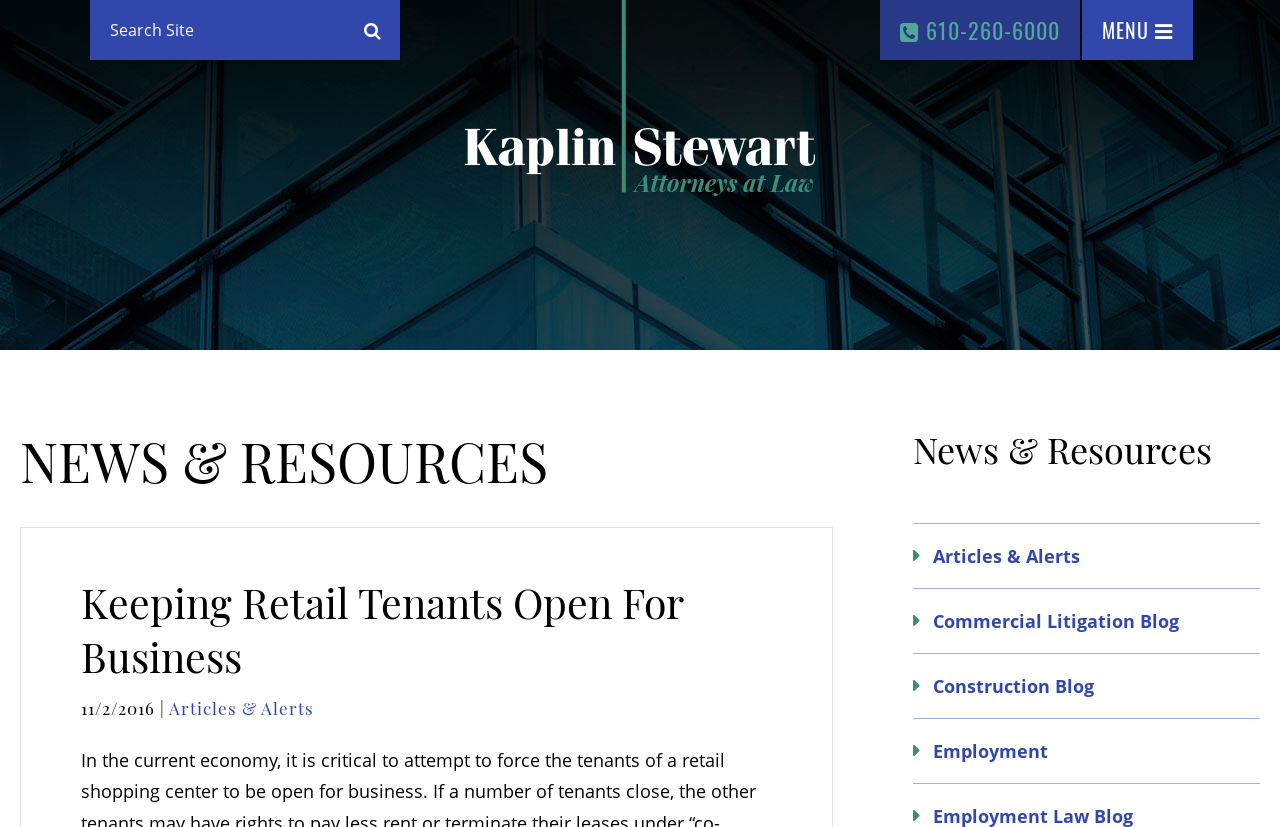Could you provide the bounding box coordinates for the portion of the screen to click to complete this instruction: "Read Articles & Alerts"?

[0.132, 0.843, 0.245, 0.869]